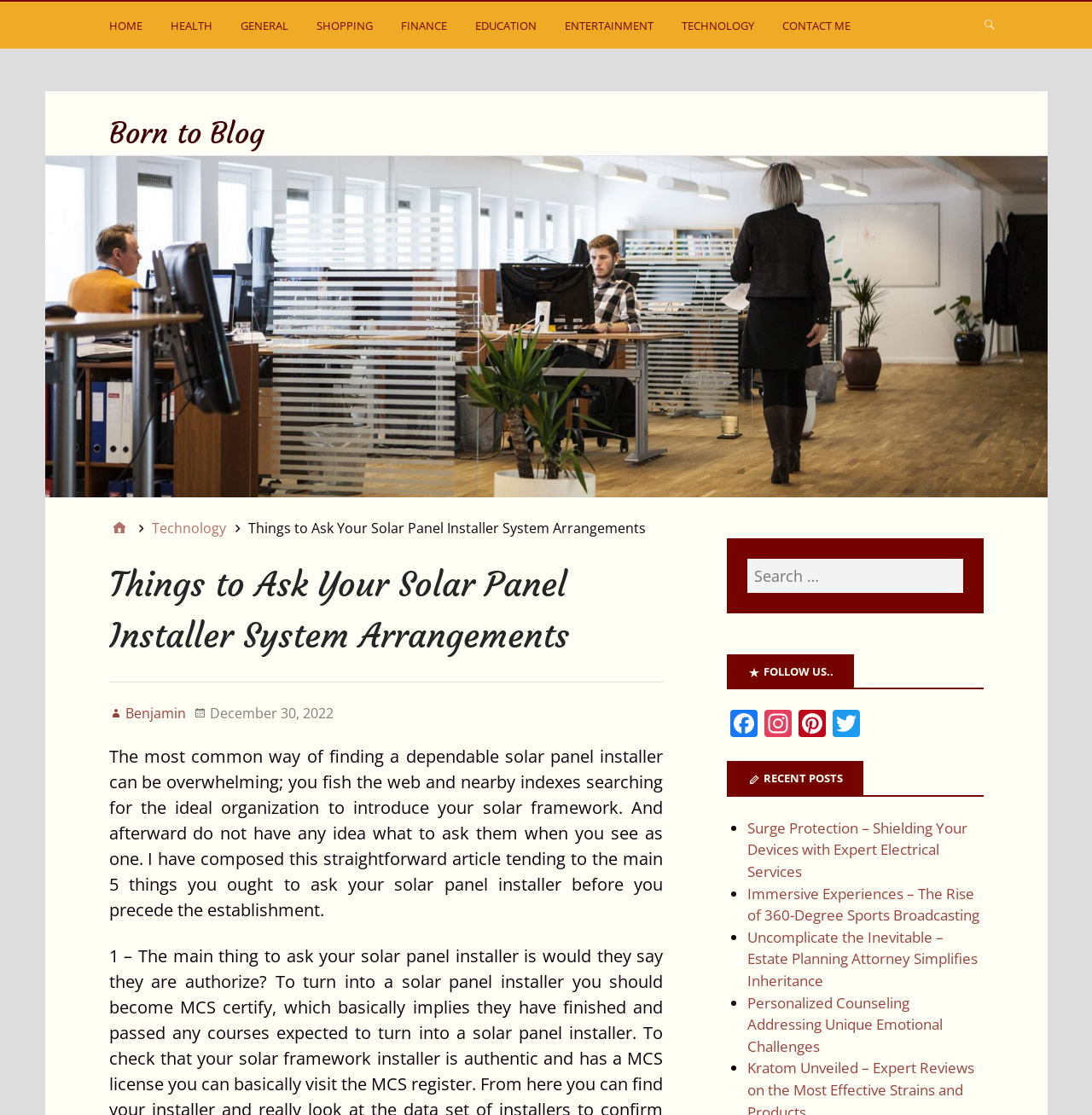How many recent posts are listed?
Please answer using one word or phrase, based on the screenshot.

4